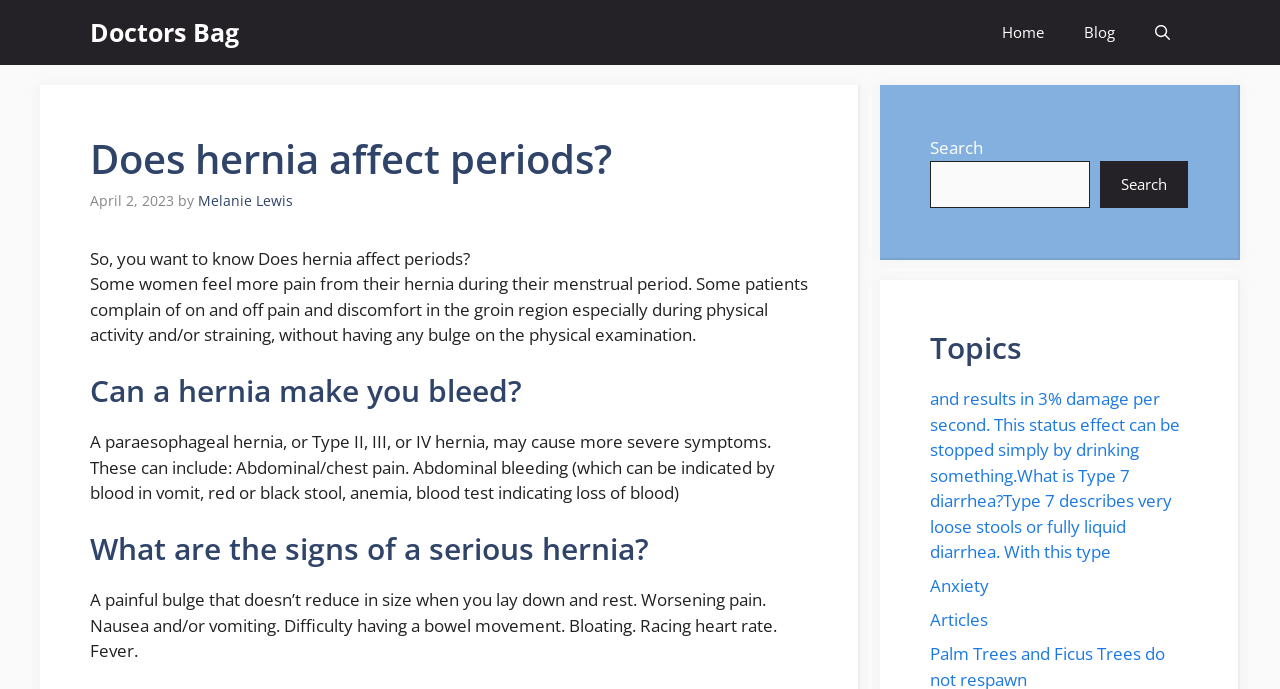What are the signs of a serious hernia?
Refer to the image and provide a detailed answer to the question.

The article lists several signs of a serious hernia, including a painful bulge that doesn’t reduce in size when you lay down and rest, worsening pain, nausea and/or vomiting, difficulty having a bowel movement, bloating, racing heart rate, and fever.